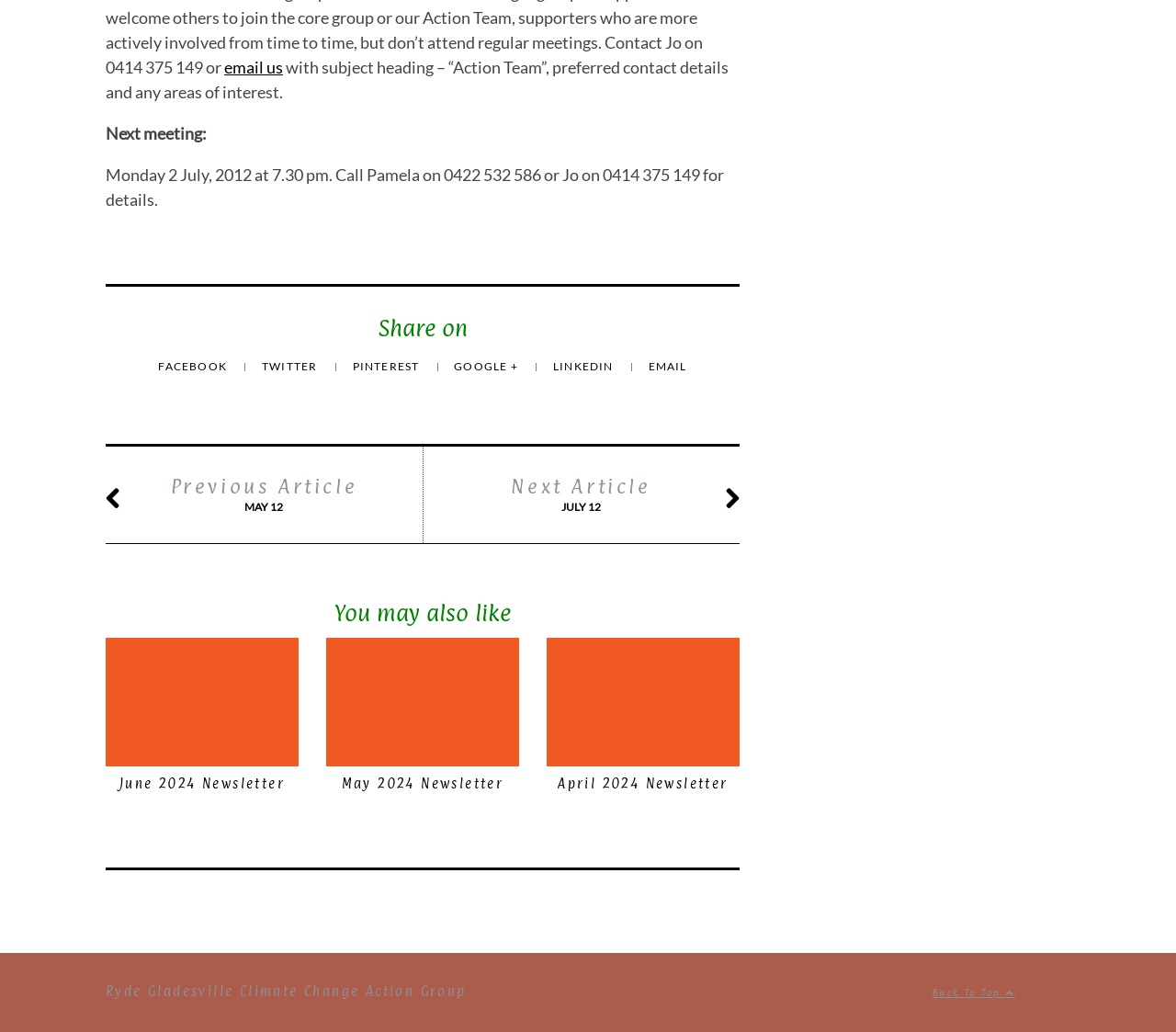Identify the bounding box coordinates of the element that should be clicked to fulfill this task: "read previous article". The coordinates should be provided as four float numbers between 0 and 1, i.e., [left, top, right, bottom].

[0.128, 0.46, 0.322, 0.5]